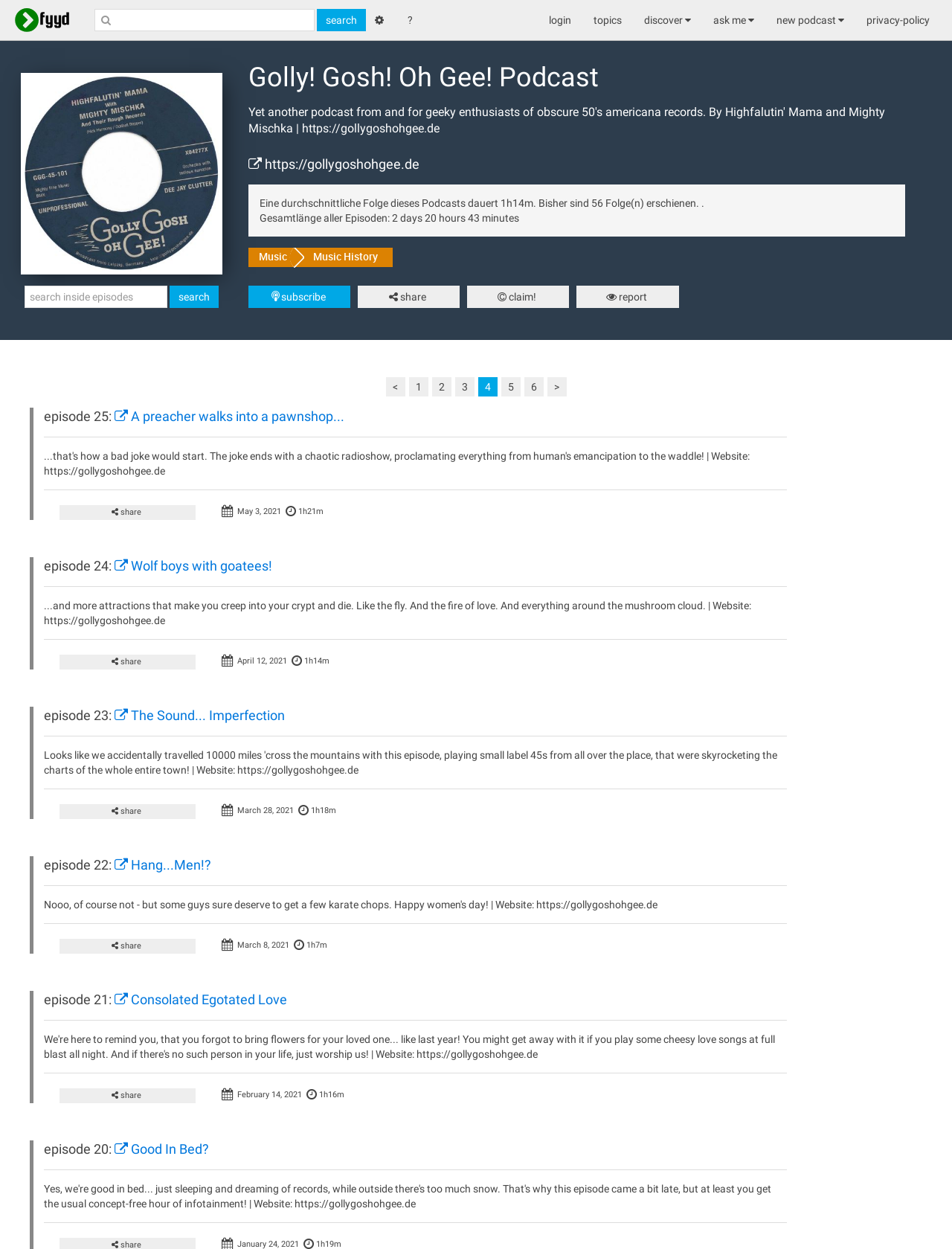Based on the image, provide a detailed response to the question:
What is the name of the podcast?

The name of the podcast can be found in the heading element with the text 'Golly! Gosh! Oh Gee! Podcast' which is located at the top of the webpage.